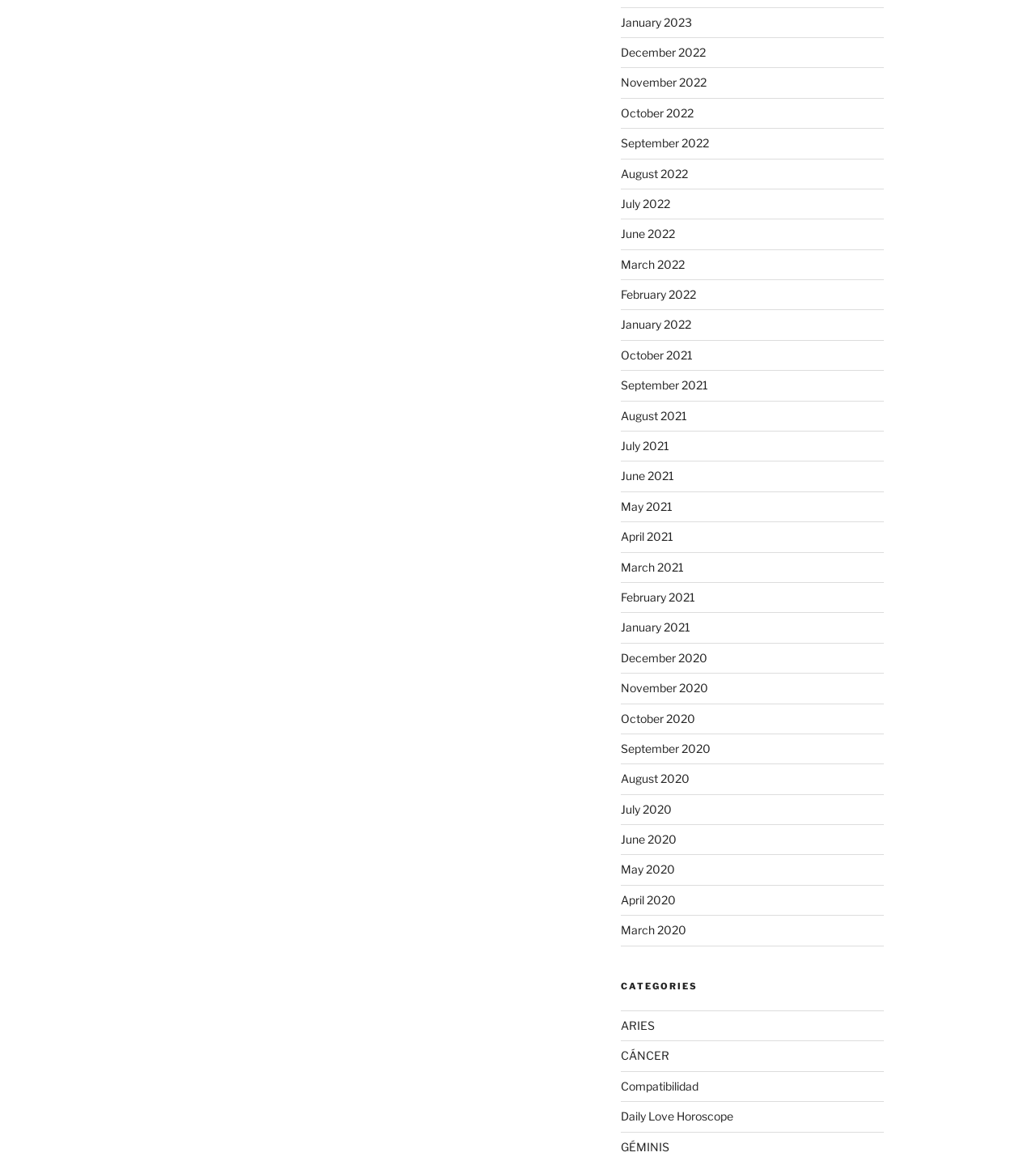Locate the bounding box coordinates of the clickable region to complete the following instruction: "Read Daily Love Horoscope."

[0.599, 0.956, 0.707, 0.967]